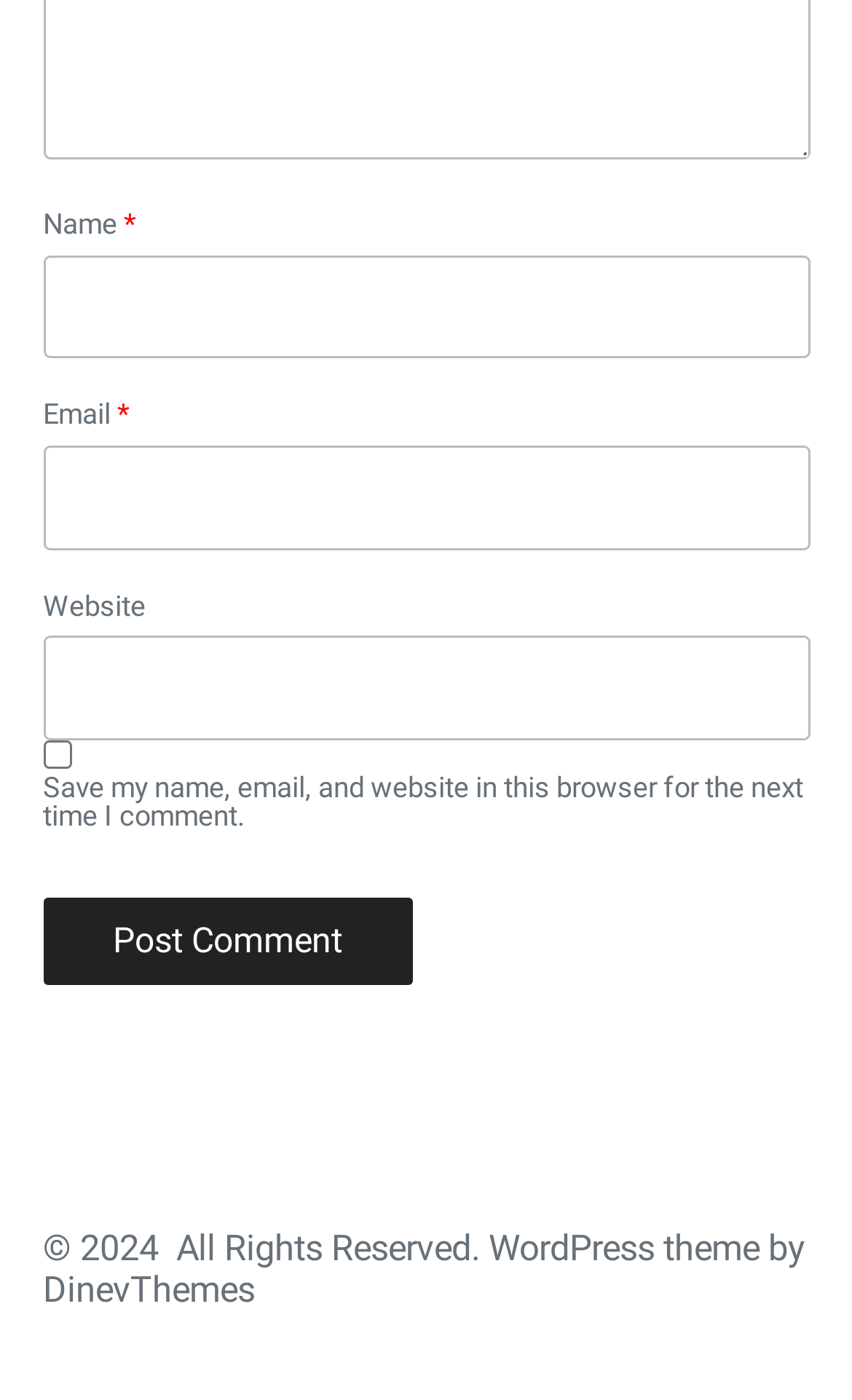Using the provided element description: "parent_node: Name * name="author"", determine the bounding box coordinates of the corresponding UI element in the screenshot.

[0.05, 0.182, 0.95, 0.257]